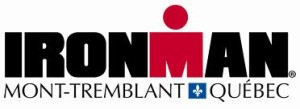What is the location of the Ironman event?
We need a detailed and exhaustive answer to the question. Please elaborate.

The location of the Ironman event is indicated by the text below the logo, which reads 'MONT-TREMBLANT, QUÉBEC', showcasing the scenic region where the competition takes place.